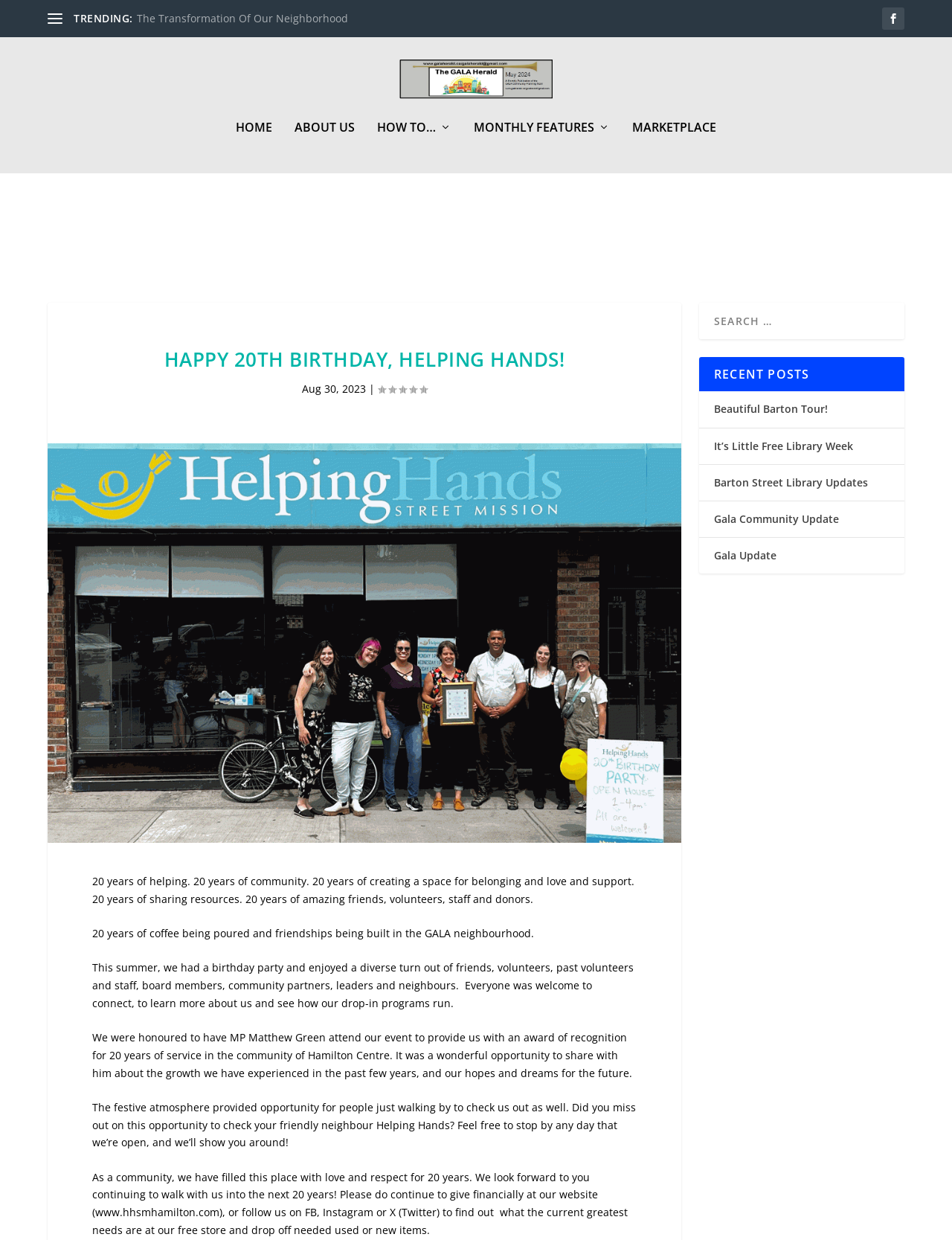Identify the bounding box coordinates of the section to be clicked to complete the task described by the following instruction: "Click the 'HOME' link". The coordinates should be four float numbers between 0 and 1, formatted as [left, top, right, bottom].

[0.248, 0.18, 0.286, 0.222]